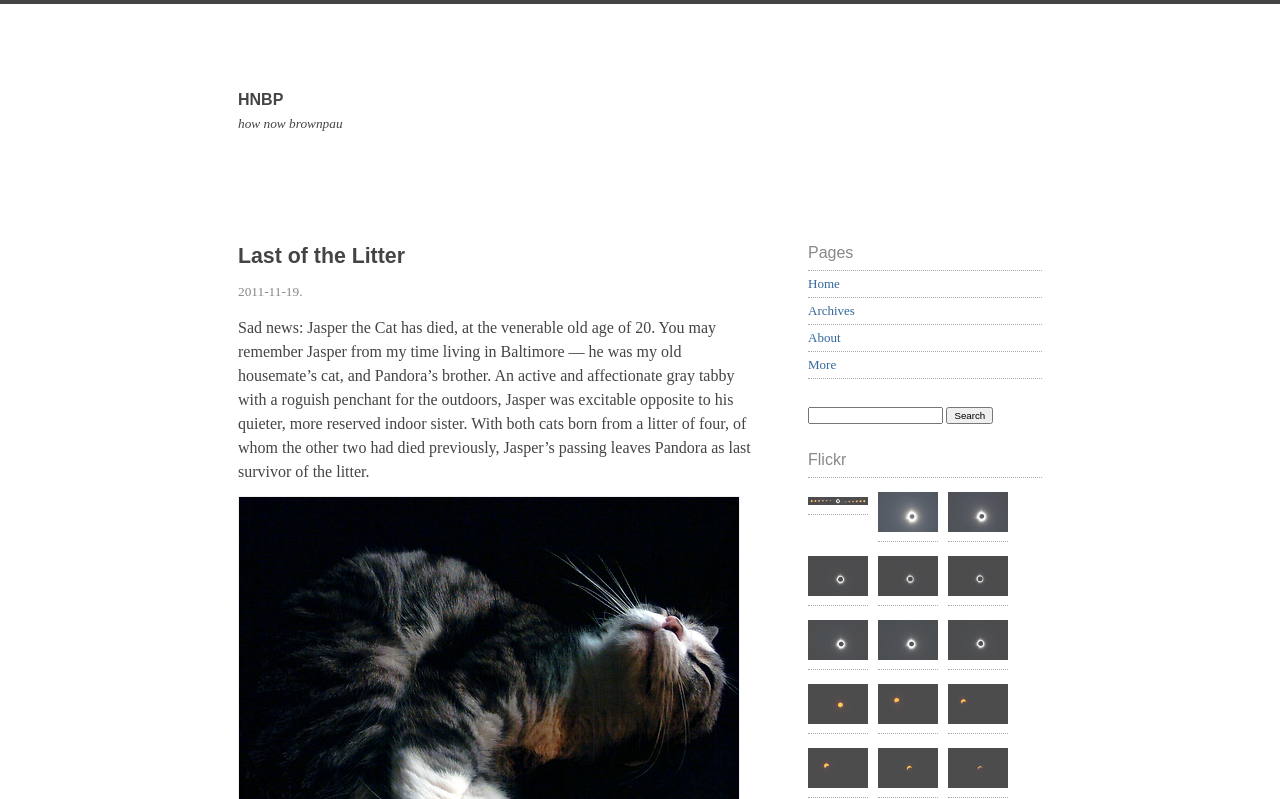Locate the bounding box coordinates of the area to click to fulfill this instruction: "view flickr photos". The bounding box should be presented as four float numbers between 0 and 1, in the order [left, top, right, bottom].

[0.631, 0.564, 0.814, 0.598]